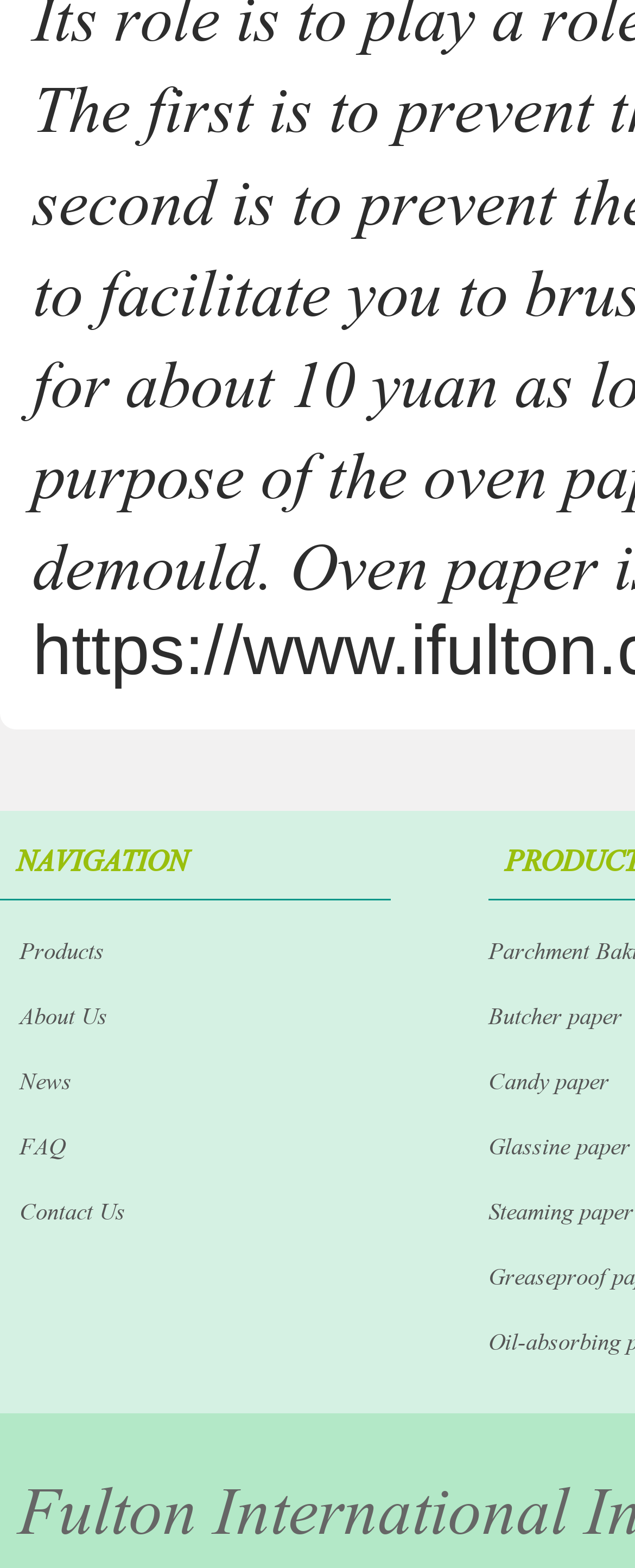What is the first navigation item?
Based on the image, give a concise answer in the form of a single word or short phrase.

NAVIGATION